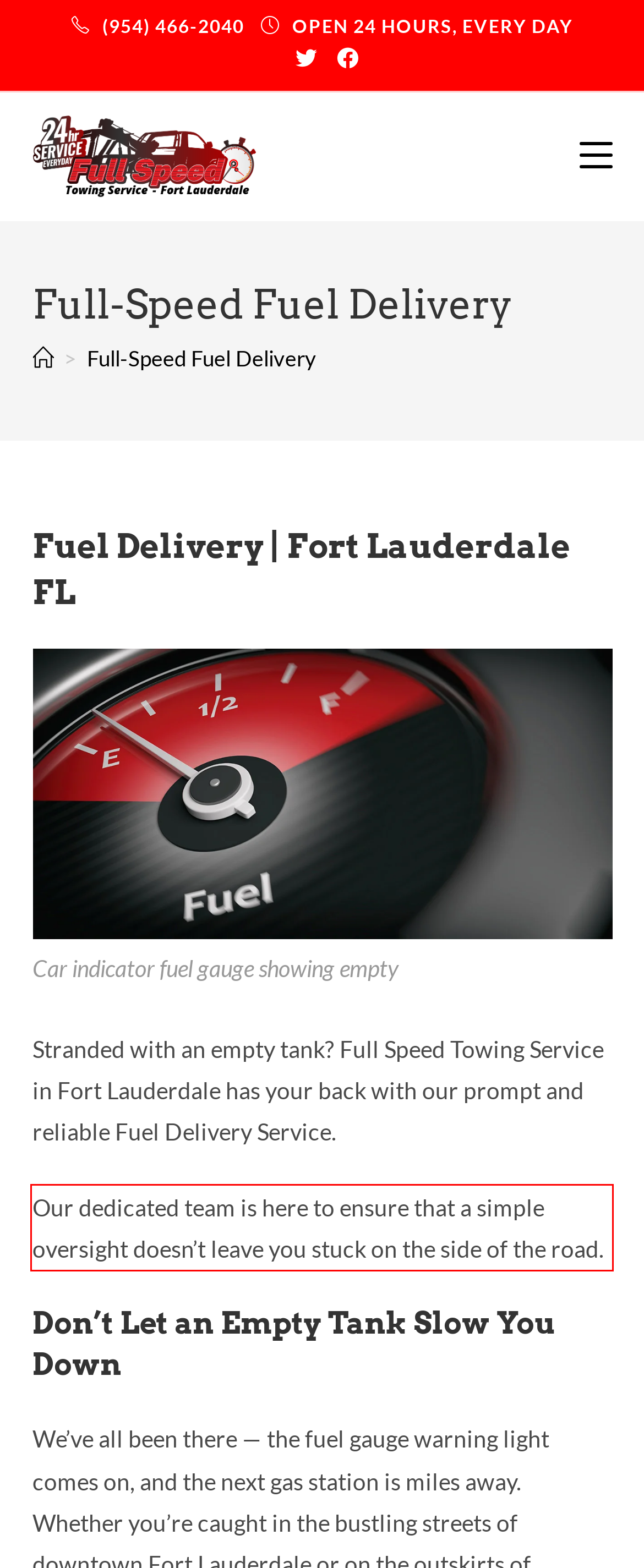Given the screenshot of the webpage, identify the red bounding box, and recognize the text content inside that red bounding box.

Our dedicated team is here to ensure that a simple oversight doesn’t leave you stuck on the side of the road.